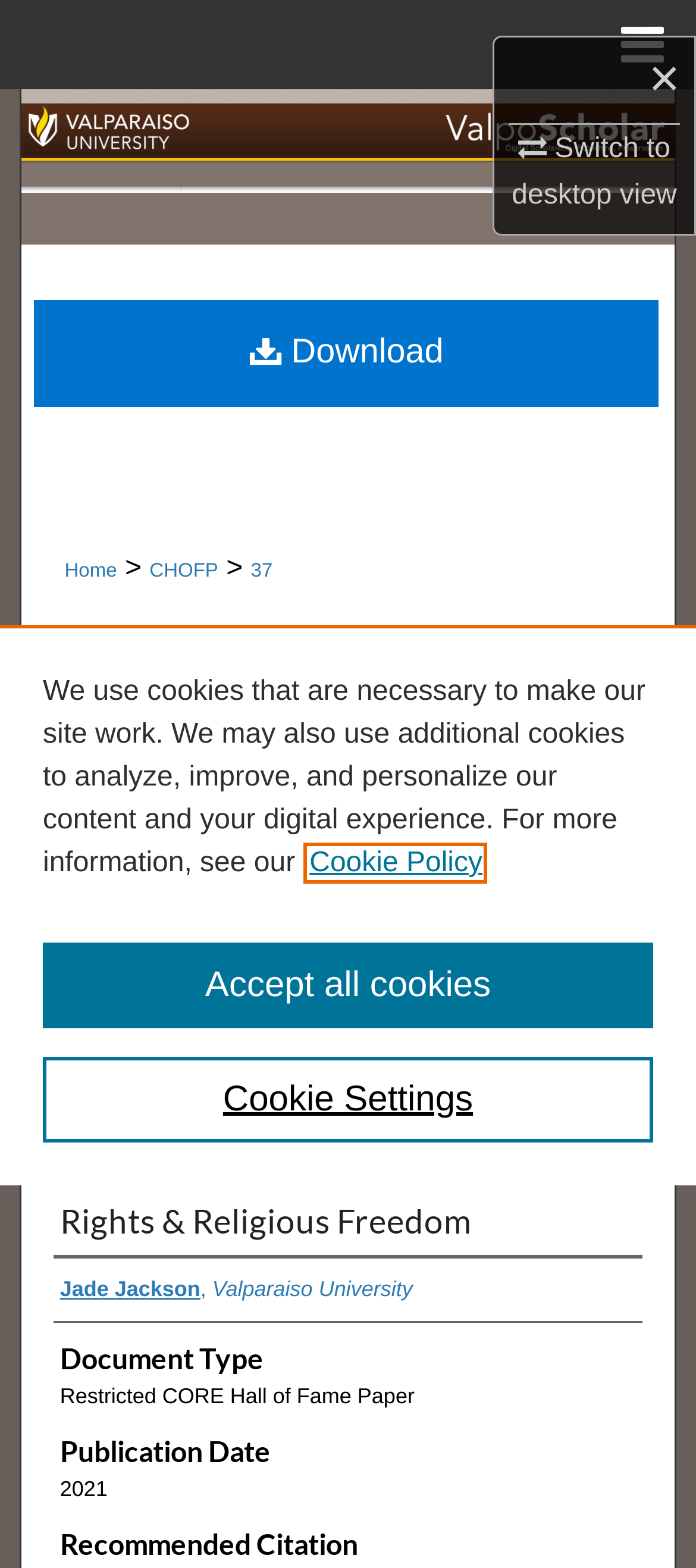Provide the bounding box coordinates of the HTML element described as: "Cookie Settings". The bounding box coordinates should be four float numbers between 0 and 1, i.e., [left, top, right, bottom].

[0.062, 0.674, 0.938, 0.729]